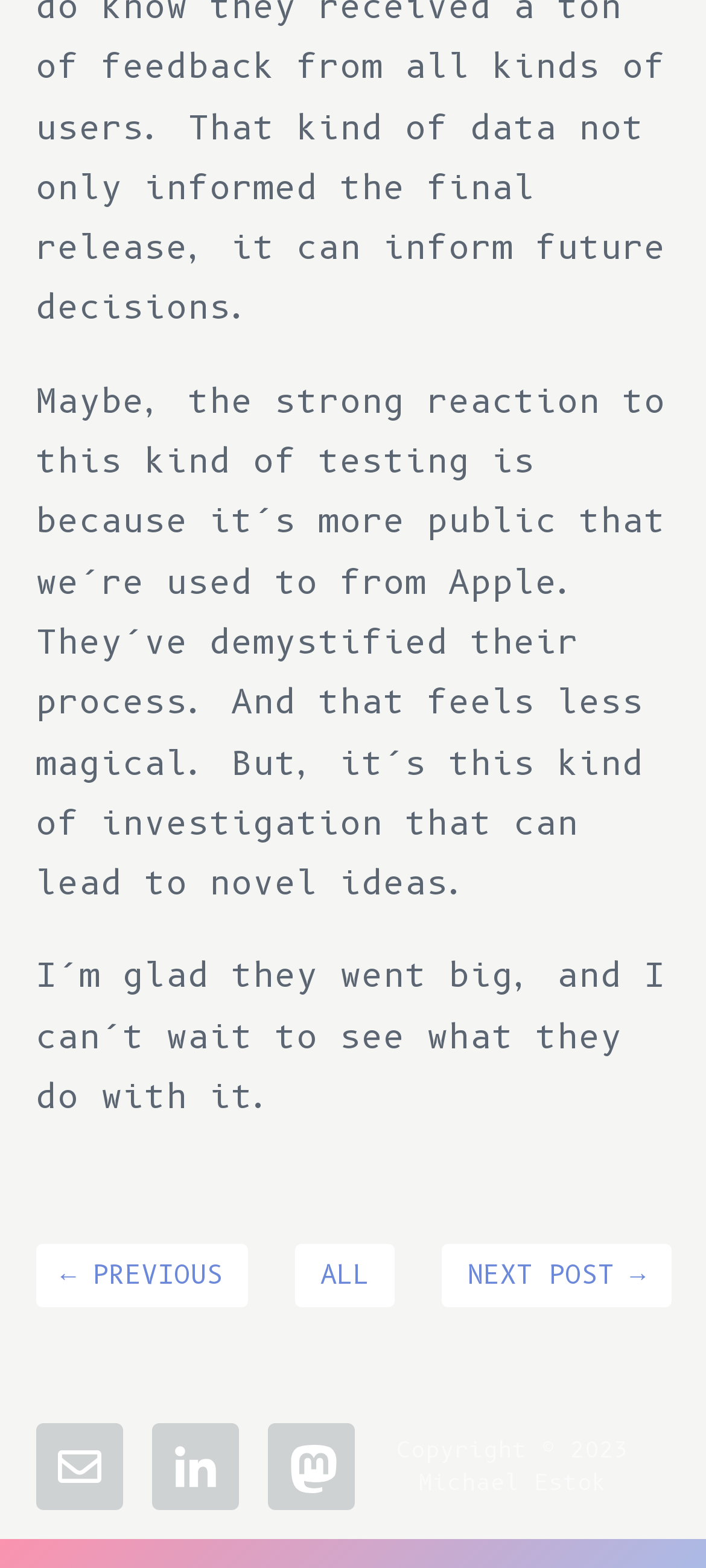Given the element description All, predict the bounding box coordinates for the UI element in the webpage screenshot. The format should be (top-left x, top-left y, bottom-right x, bottom-right y), and the values should be between 0 and 1.

[0.418, 0.794, 0.559, 0.834]